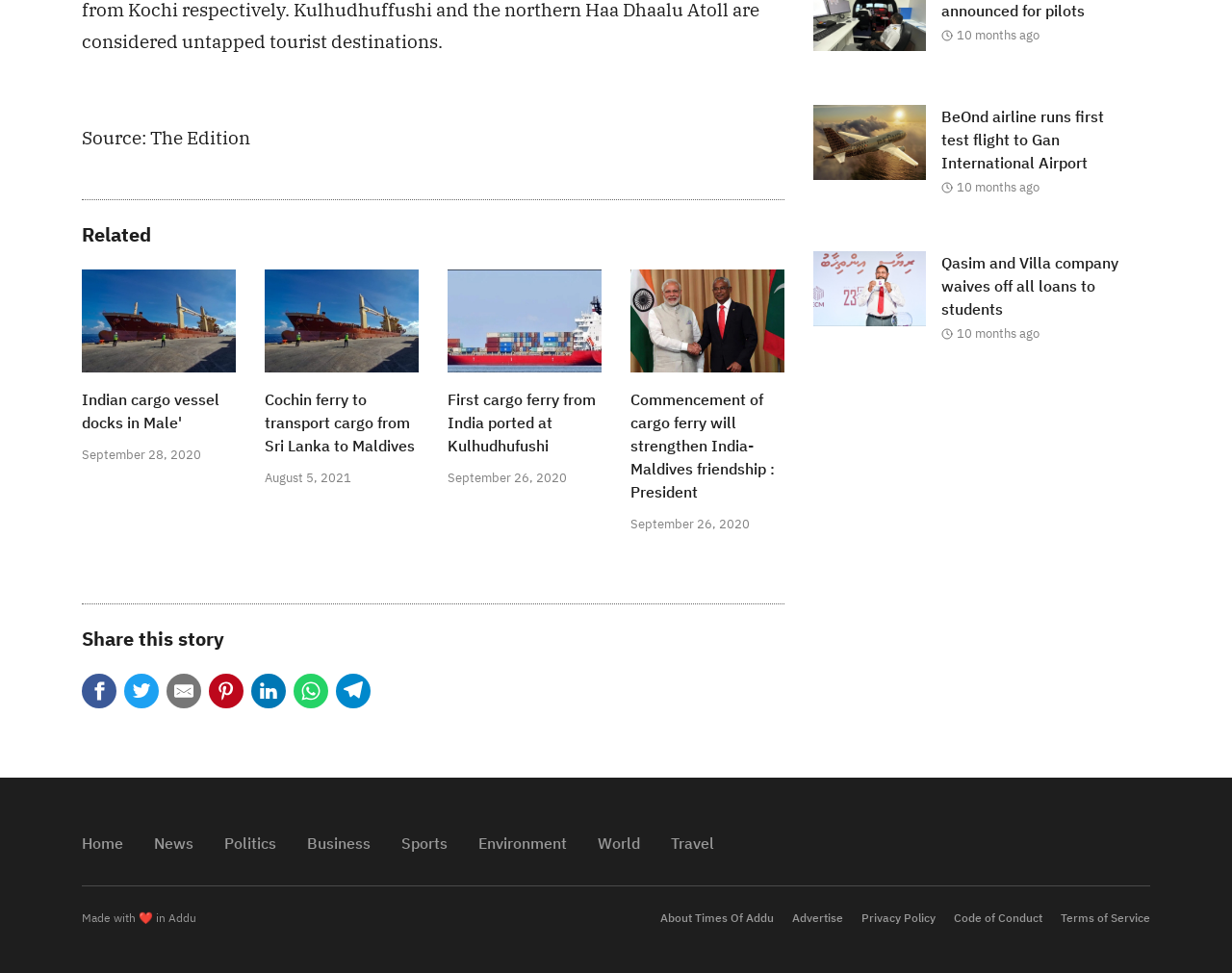Show the bounding box coordinates for the element that needs to be clicked to execute the following instruction: "Buy Test C 250". Provide the coordinates in the form of four float numbers between 0 and 1, i.e., [left, top, right, bottom].

None